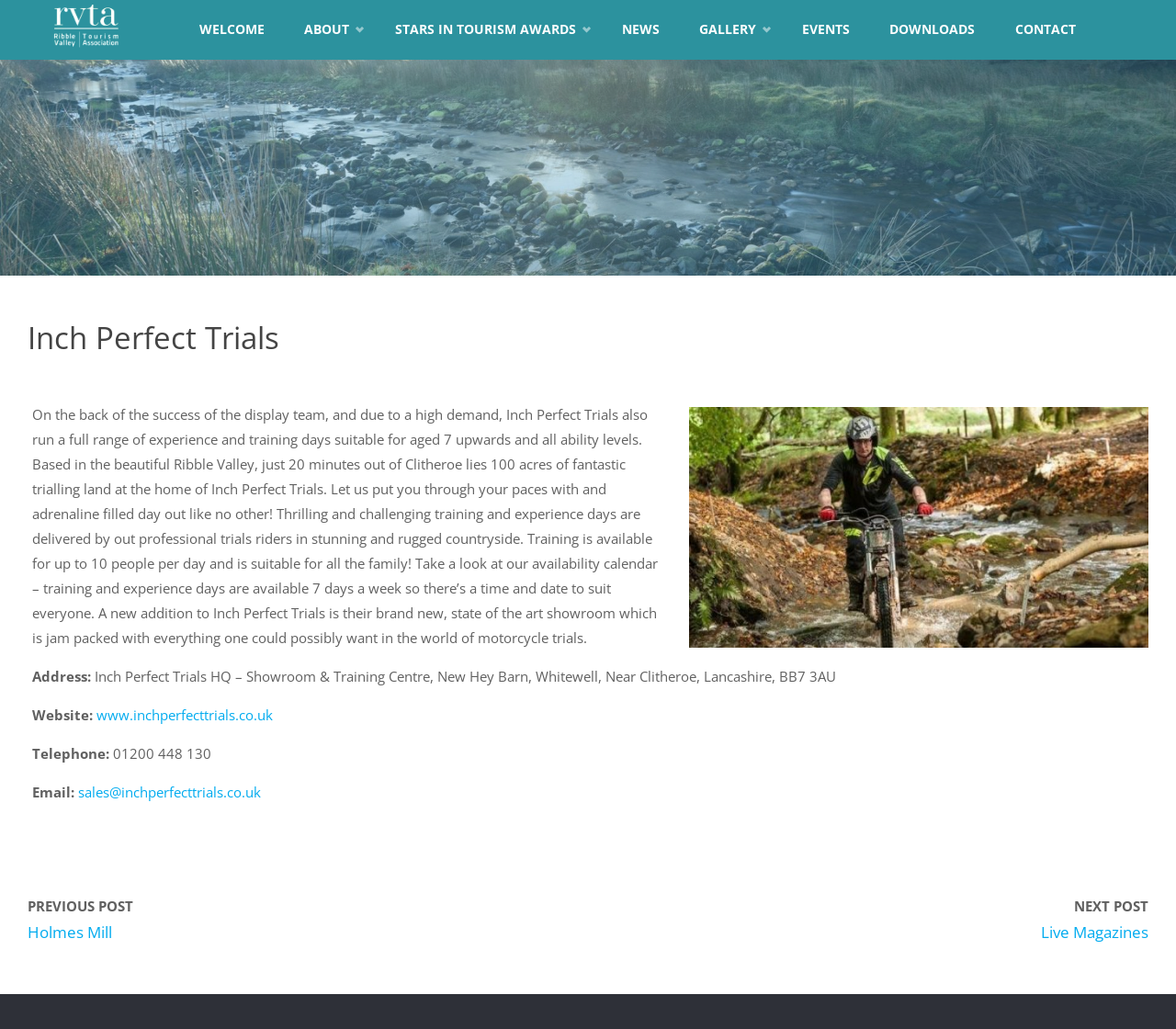Give a short answer to this question using one word or a phrase:
What is the location of Inch Perfect Trials HQ?

Whitewell, Near Clitheroe, Lancashire